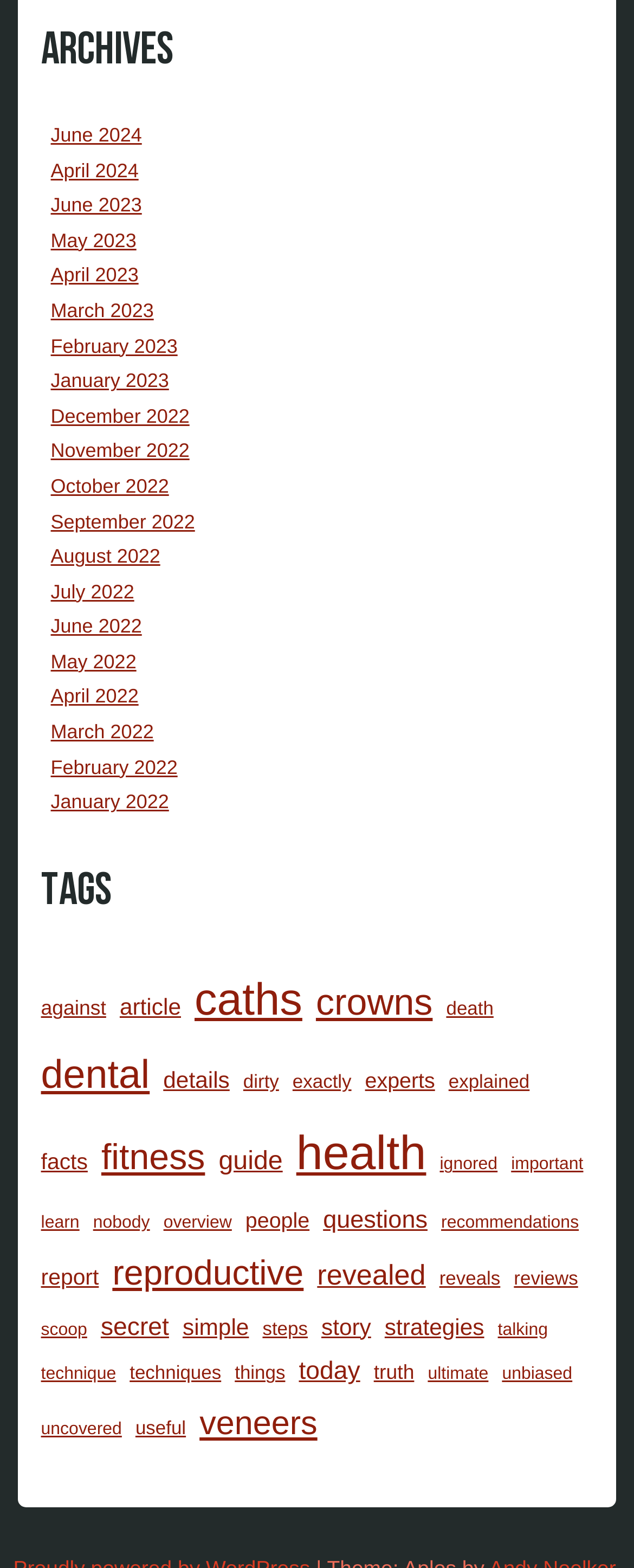Answer briefly with one word or phrase:
What is the earliest month listed under the 'Archives' heading?

January 2022